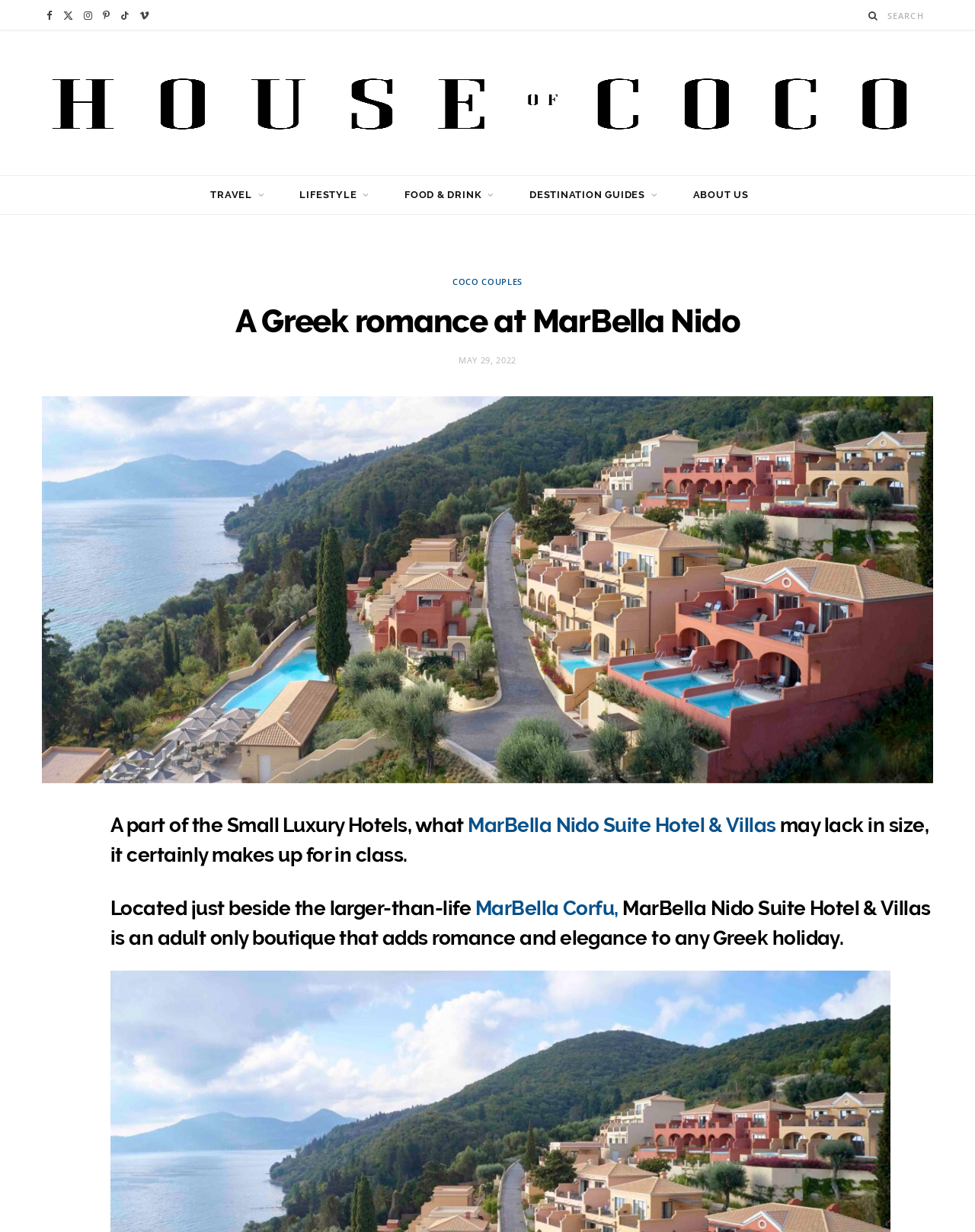Answer this question in one word or a short phrase: How many social media links are present at the top of the webpage?

5